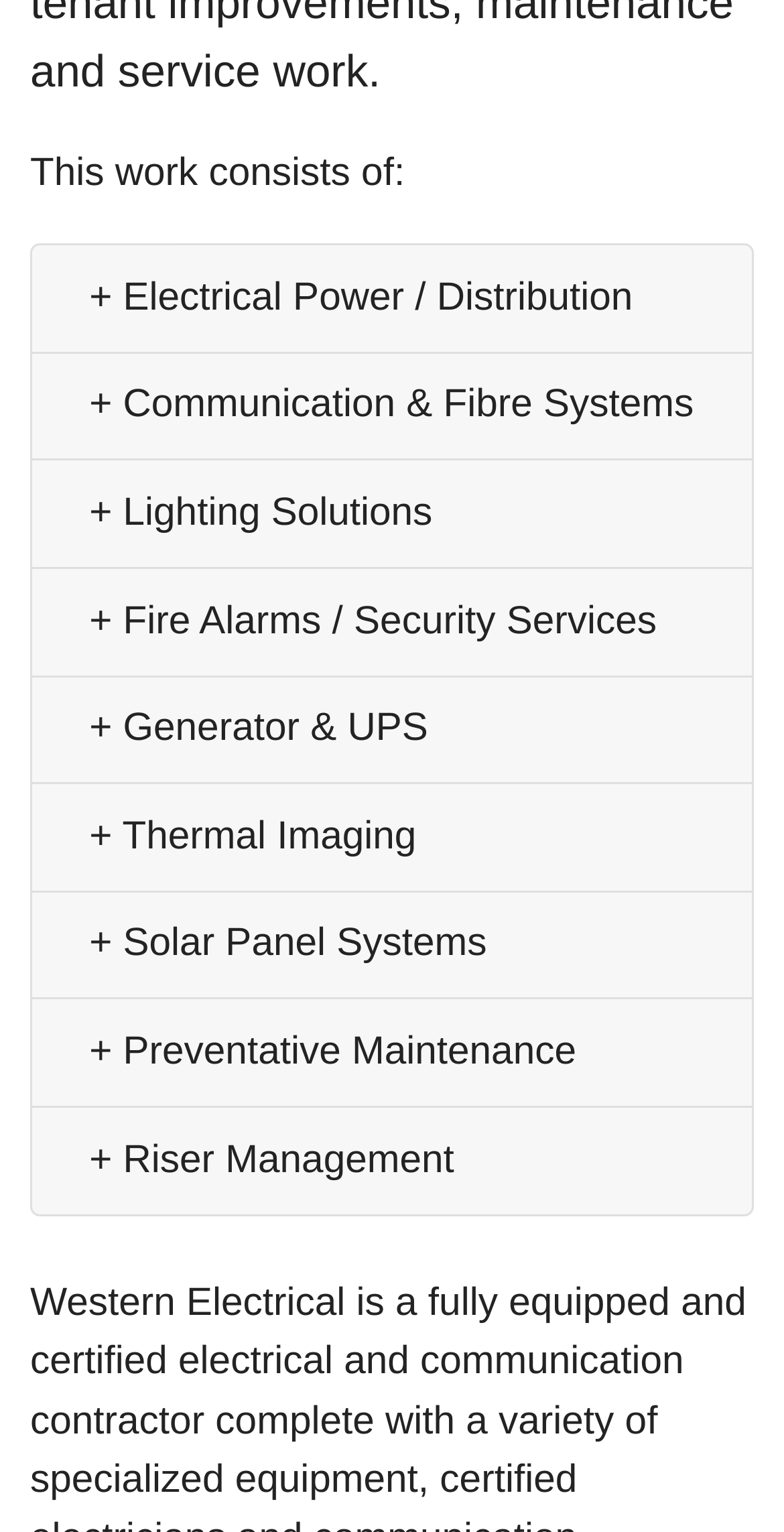Please identify the bounding box coordinates of the element I need to click to follow this instruction: "Explore Lighting Solutions".

[0.104, 0.317, 0.562, 0.352]